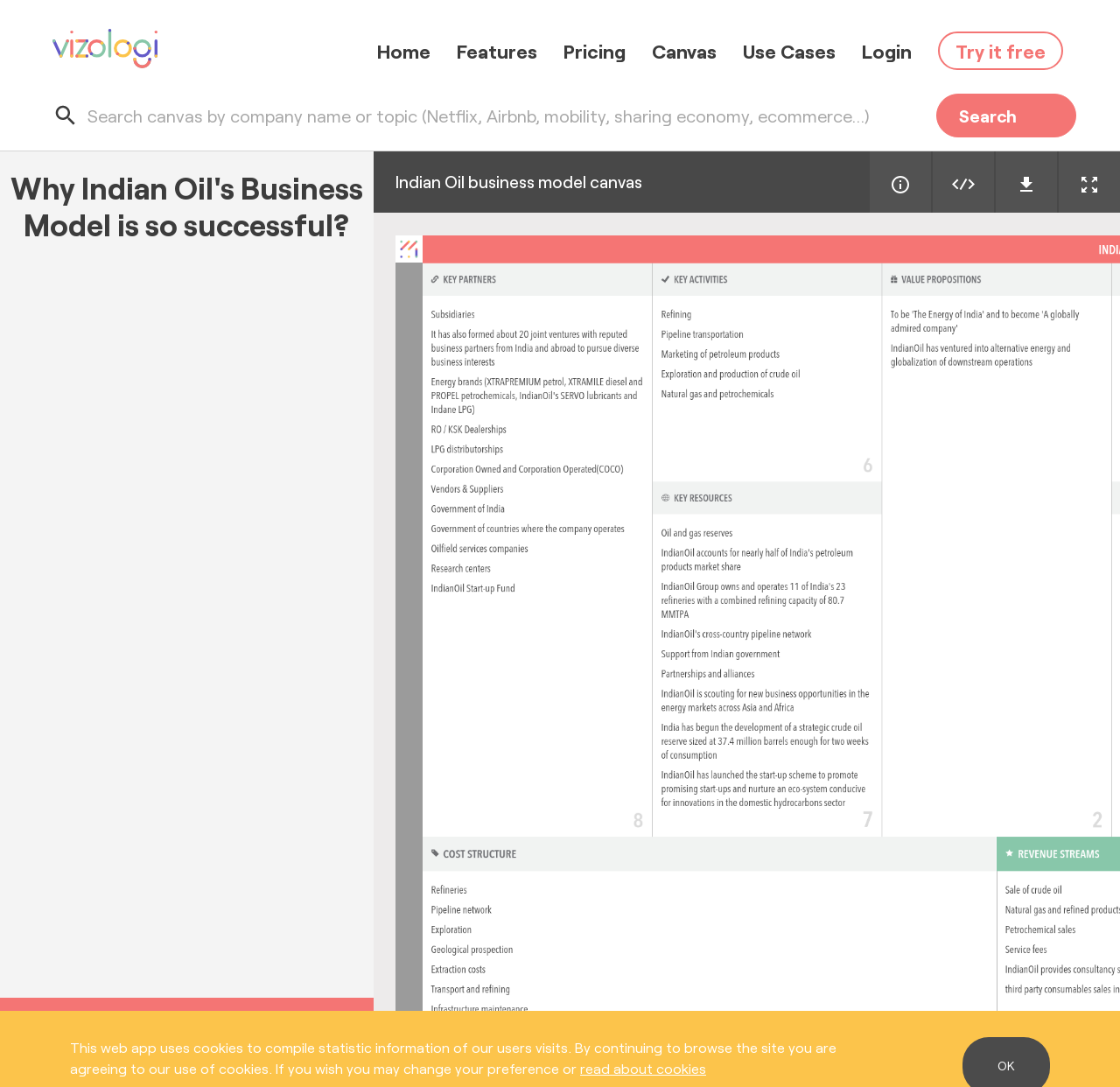Determine the coordinates of the bounding box for the clickable area needed to execute this instruction: "Click the Home link".

[0.337, 0.028, 0.384, 0.049]